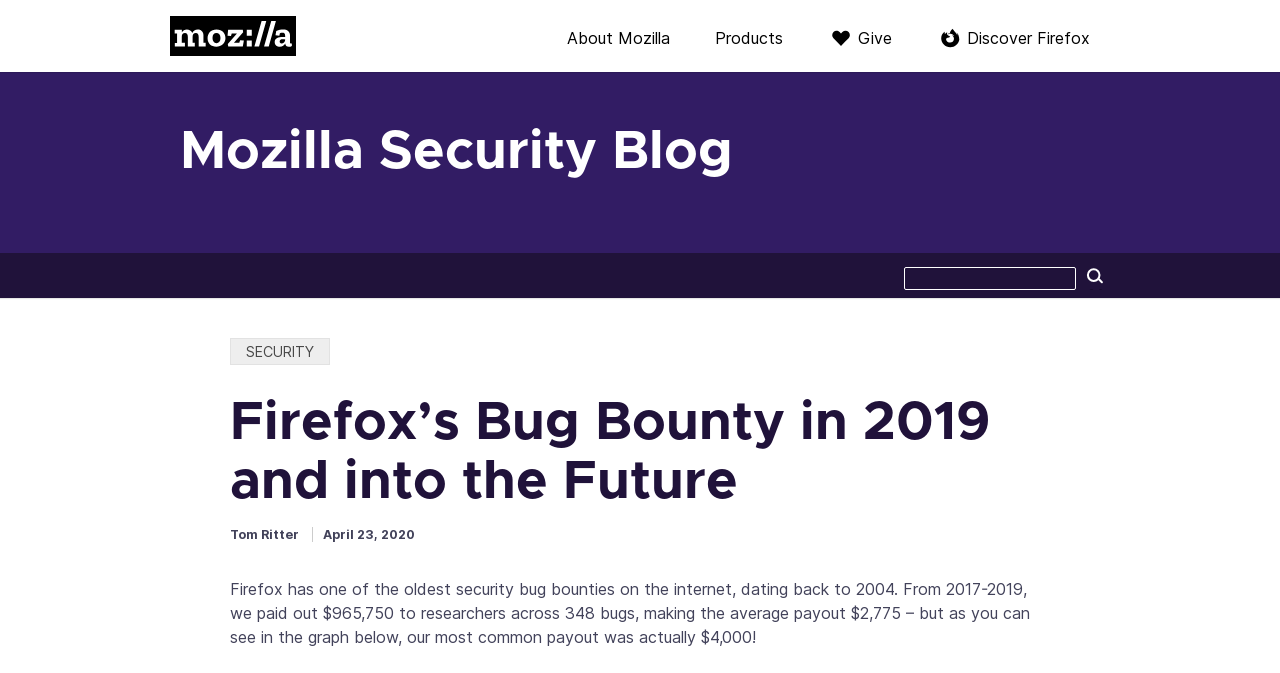Answer the question below using just one word or a short phrase: 
How much was the average payout for bug bounties?

$2,775